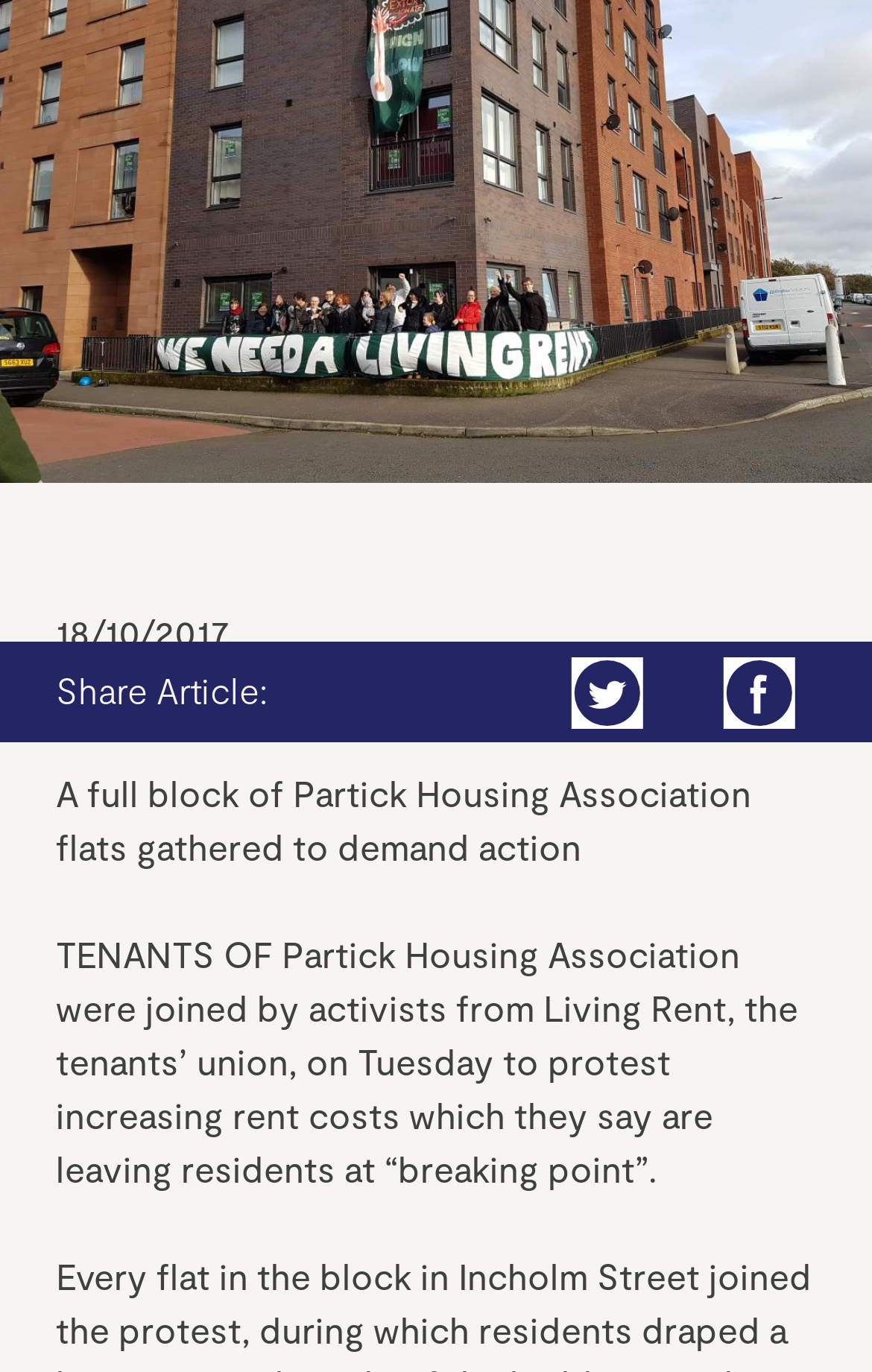Identify the bounding box for the UI element that is described as follows: "name="_sf_submit" value="GO"".

[0.846, 0.318, 0.936, 0.375]